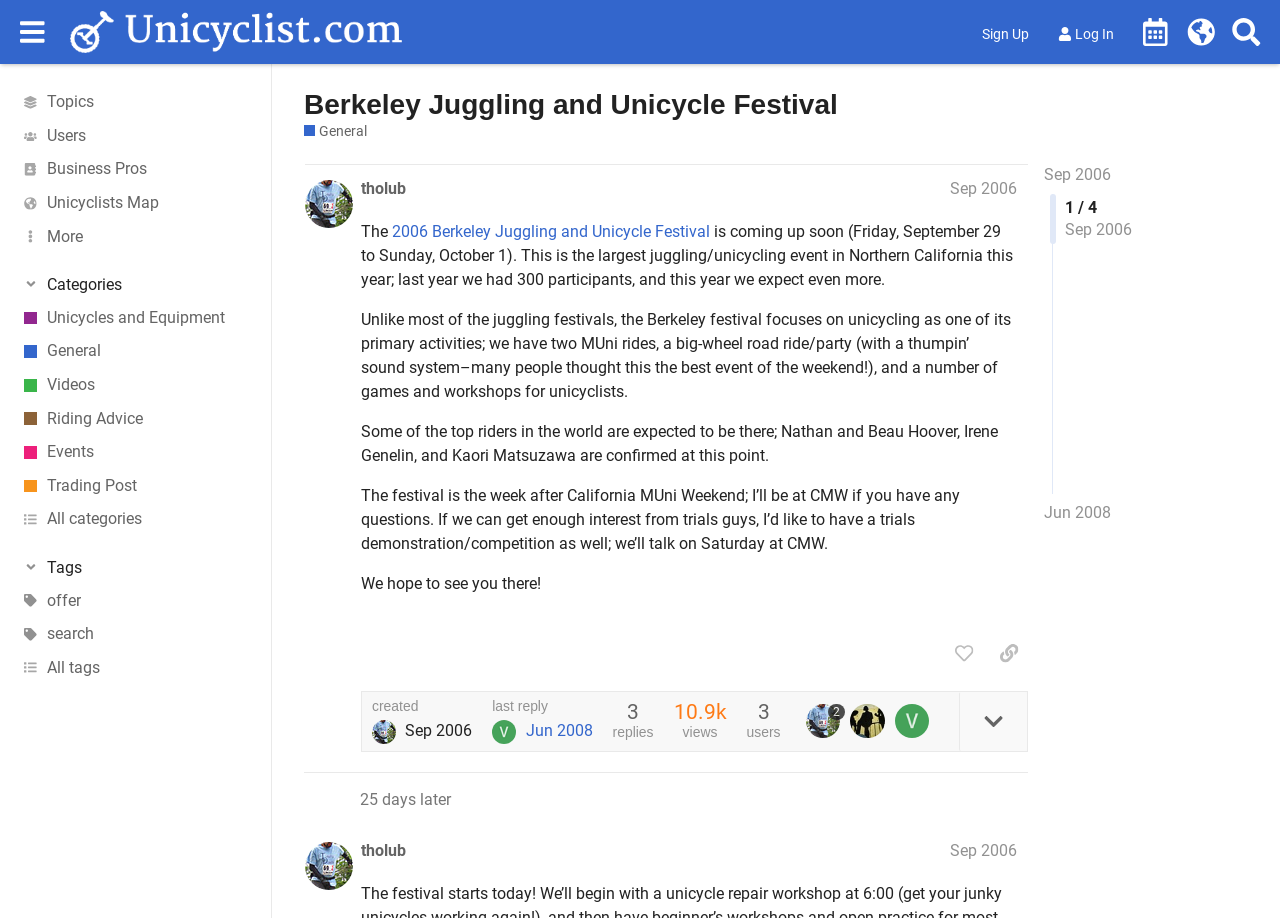Offer a detailed account of what is visible on the webpage.

The webpage is about the 2006 Berkeley Juggling and Unicycle Festival. At the top, there is a header section with a button to expand or collapse the sidebar, a link to Unicyclist.com, and buttons to sign up or log in. Below this, there are links to various sections of the website, including Unicycle Calendar, Unicycle World Map, and Search.

On the left side, there is a sidebar with links to different categories, such as Topics, Users, Business Pros, and Unicyclists Map. Each category has an associated image. Below these links, there are buttons to expand or collapse sections for Categories and Tags.

The main content of the webpage is a discussion forum about the Berkeley Juggling and Unicycle Festival. The first post is from a user named tholub, who is discussing the upcoming festival and its activities, including MUni rides, a big-wheel road ride/party, and games and workshops for unicyclists. The post also mentions that some top riders in the world are expected to attend.

Below the first post, there are buttons to like the post, copy a link to the post, and reply to the post. There is also information about when the post was created and the number of replies and views. On the right side, there is a section showing the number of replies, views, and users.

Overall, the webpage appears to be a discussion forum for unicyclists and jugglers, with a focus on the Berkeley Juggling and Unicycle Festival.